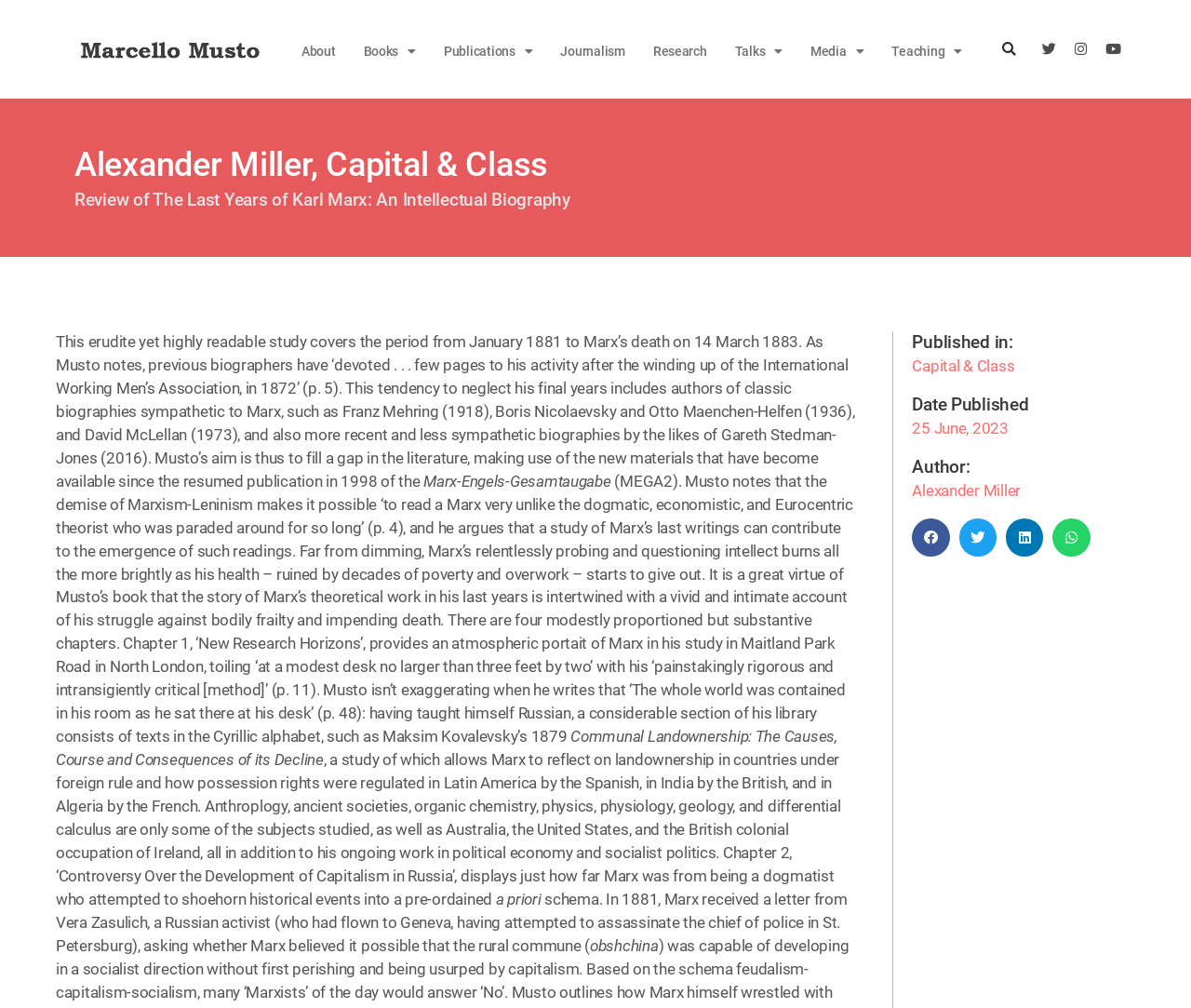Determine the main heading of the webpage and generate its text.

Alexander Miller, Capital & Class